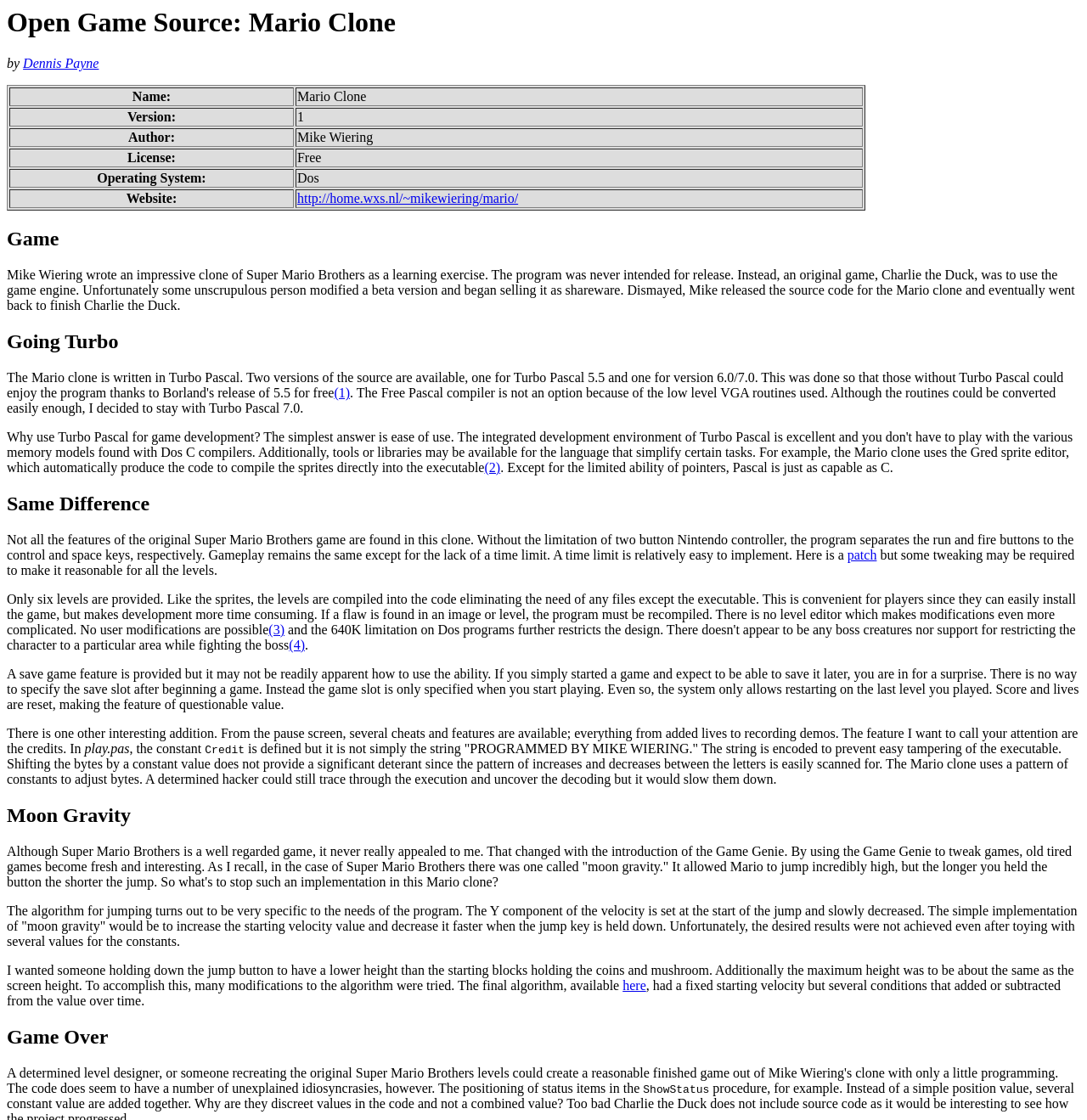Kindly determine the bounding box coordinates for the clickable area to achieve the given instruction: "Visit the website of Mario Clone".

[0.273, 0.171, 0.477, 0.184]